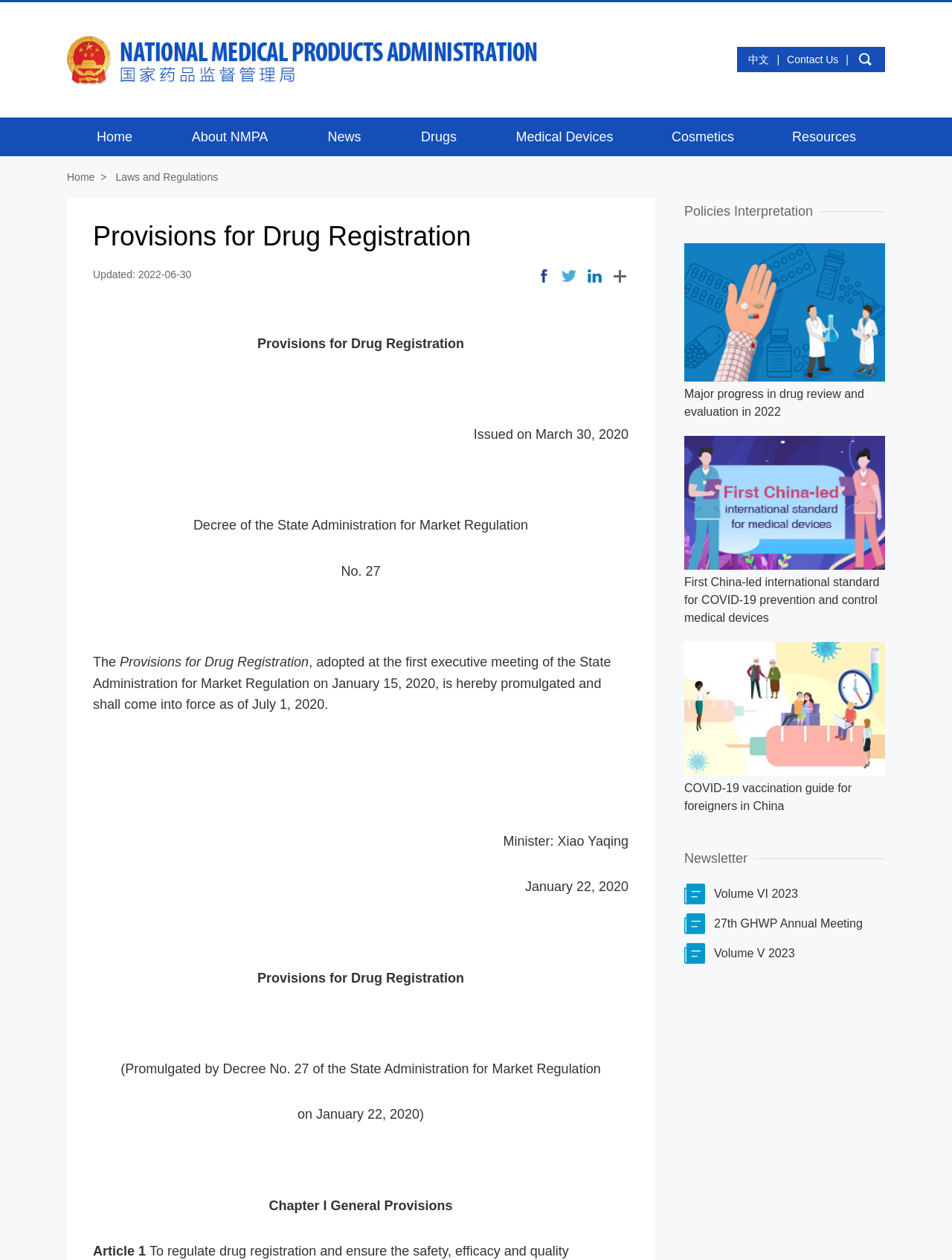Illustrate the webpage's structure and main components comprehensively.

The webpage is about the Provisions for Drug Registration, a document issued by the State Administration for Market Regulation. At the top of the page, there is a heading with the title "Provisions for Drug Registration" and a link to the same title. Below this, there are several links to other pages, including "Contact Us", "Search", "Home", and others.

On the left side of the page, there is a menu with links to different sections, including "Laws and Regulations", "News", "Drugs", "Medical Devices", and "Cosmetics". Below this menu, there is a heading with the title "Provisions for Drug Registration" again, followed by some static text describing the document, including the date it was issued and the decree number.

The main content of the page is divided into several sections, including "Chapter I General Provisions" and "Article 1". There are also several links to news articles and images, including "Major progress in drug review and evaluation in 2022", "First China-led international standard for COVID-19 prevention and control medical devices", and "COVID-19 vaccination guide for foreigners in China". These links are accompanied by images, which are located to the right of the links.

At the bottom of the page, there are headings for "Policies Interpretation" and "Newsletter", with links to related pages. There are also several links to newsletters, including "Volume VI 2023" and "Volume V 2023".